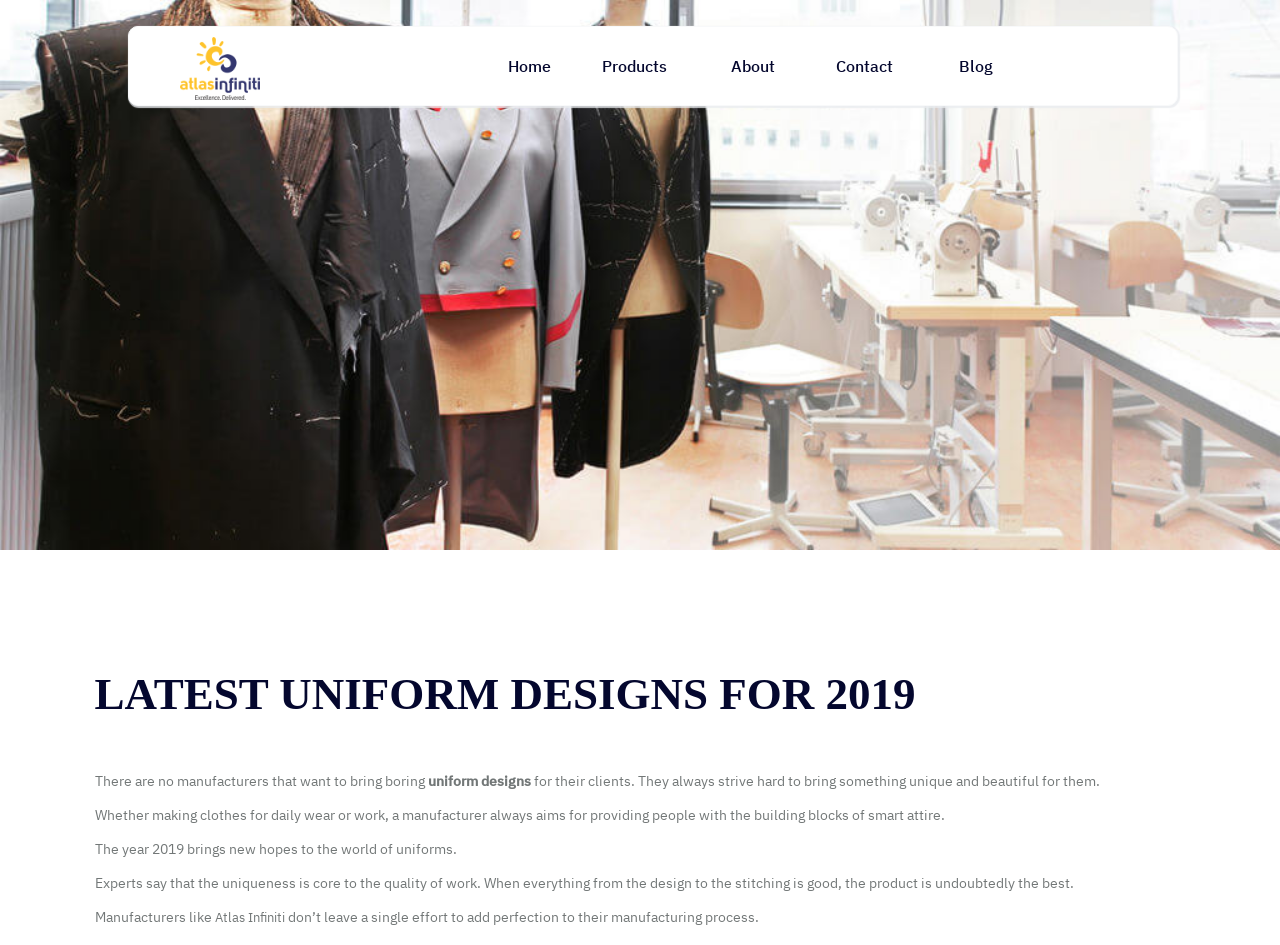Answer the question below with a single word or a brief phrase: 
What is the goal of Atlas Infiniti?

To add perfection